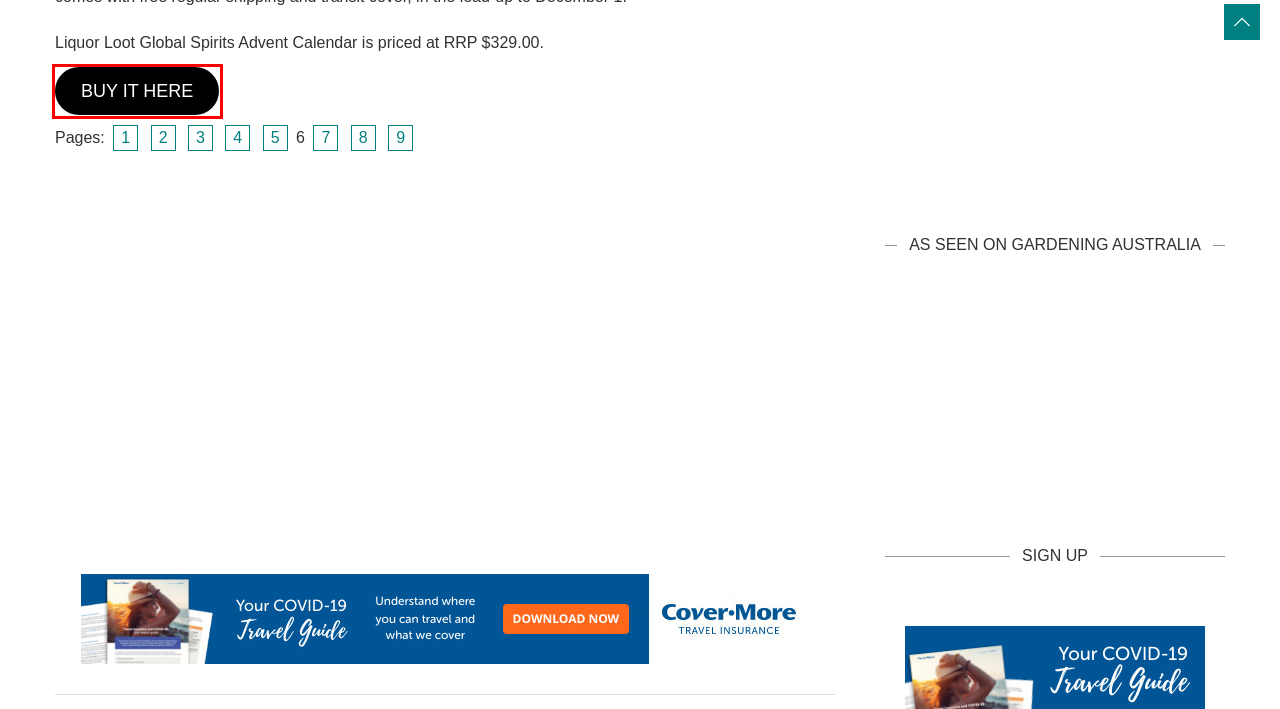Examine the screenshot of a webpage with a red bounding box around a UI element. Your task is to identify the webpage description that best corresponds to the new webpage after clicking the specified element. The given options are:
A. Cocktails & Bars - cocktail blog recipes bartenders
B. 24 Days of Spirits -  Liquor Loot -  7241050816560
C. Grow Your Own Cocktails Video (on Gardening Australia) - Cocktails & Bars
D. Video - Cocktails & Bars
E. About - Cocktails & Bars
F. COVID-19 Travel Guide - Download | Cover-More Australia
G. Corinne Mossati - Cocktails & Bars
H. Corinne Mossati - Drinks Writer | Author | Cocktail Gardener

B